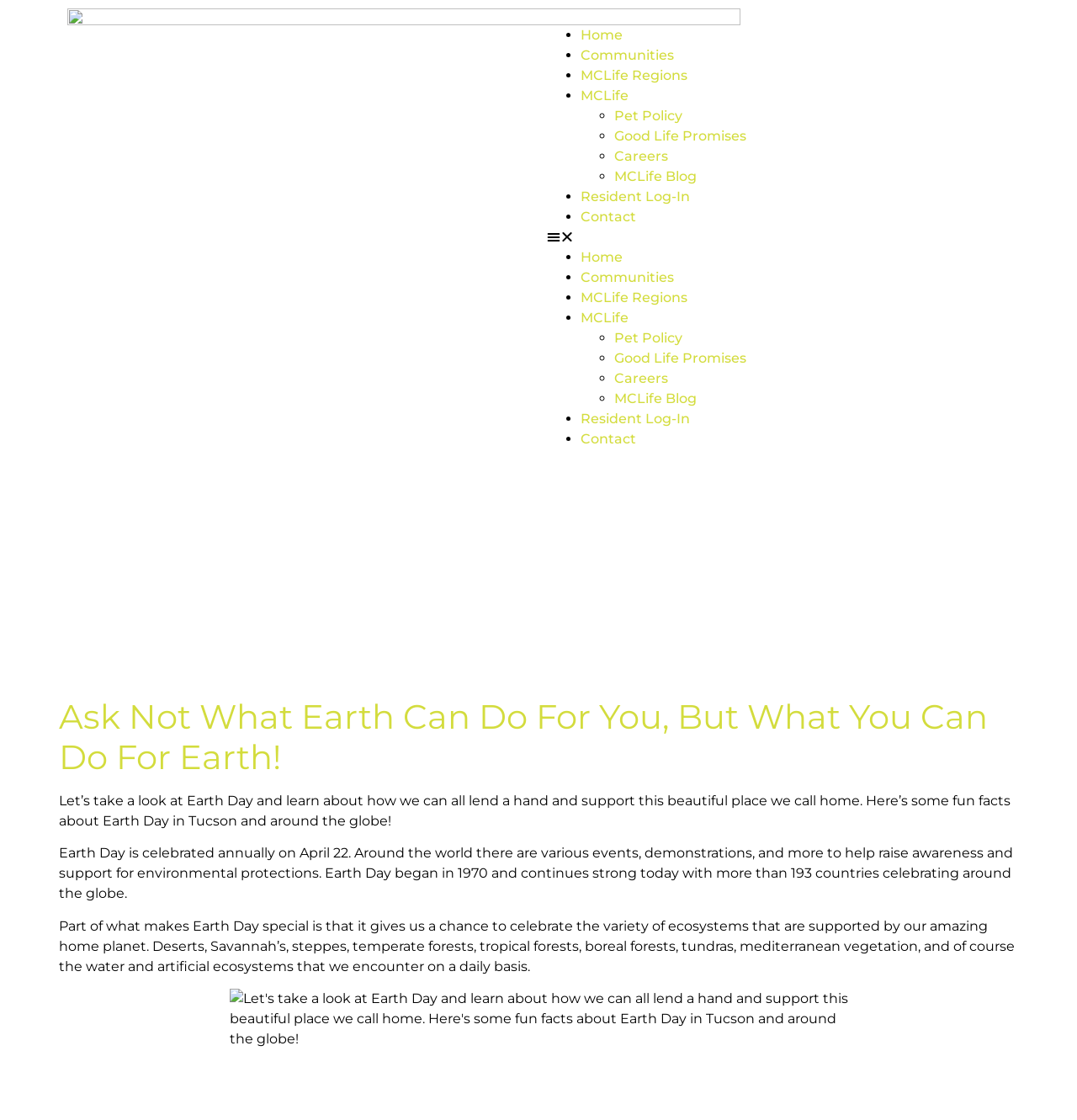Based on the description "Resident Log-In", find the bounding box of the specified UI element.

[0.539, 0.168, 0.641, 0.183]